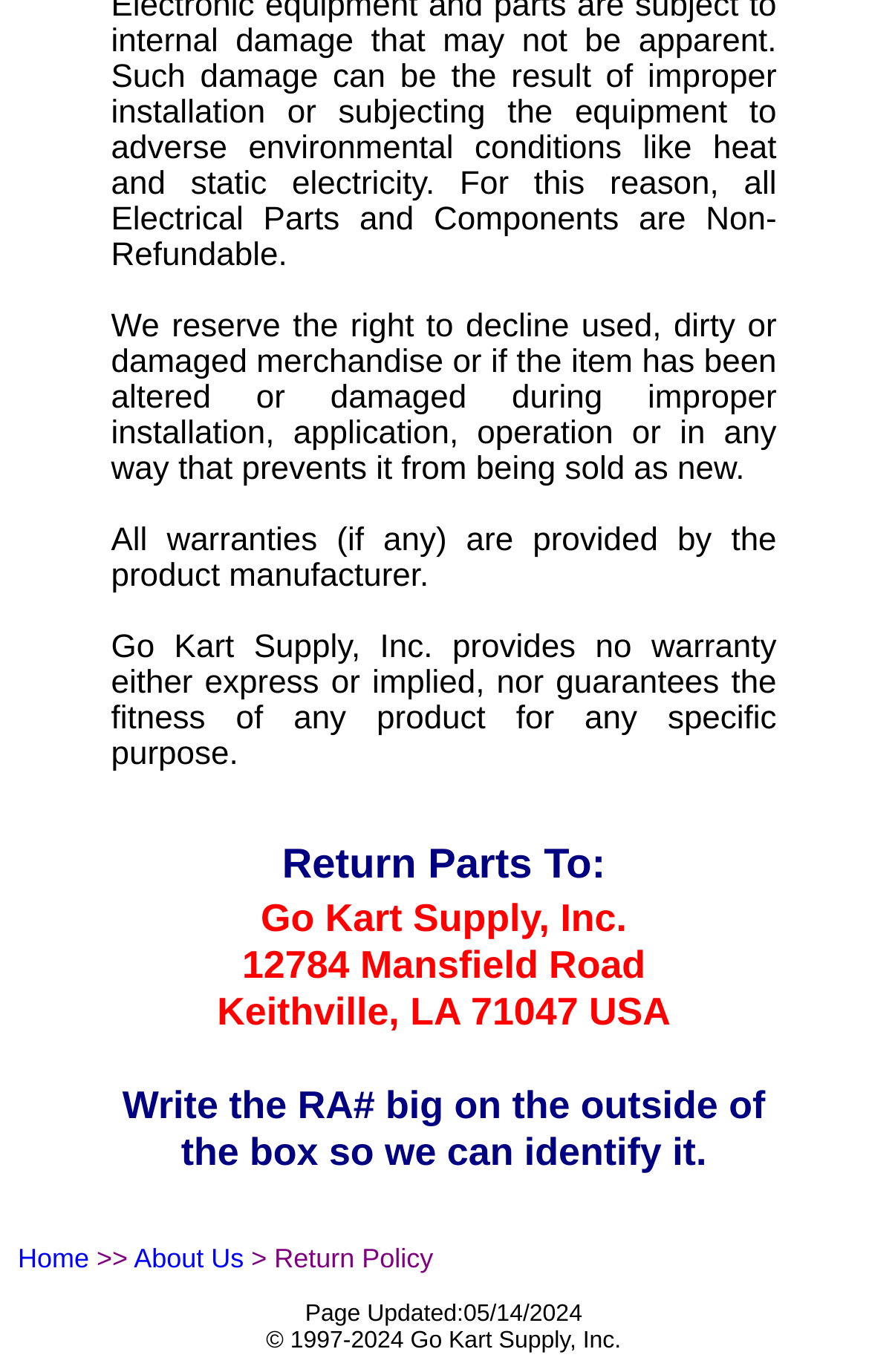What is the purpose of writing the RA# on the outside of the box?
Look at the image and answer the question using a single word or phrase.

To identify it